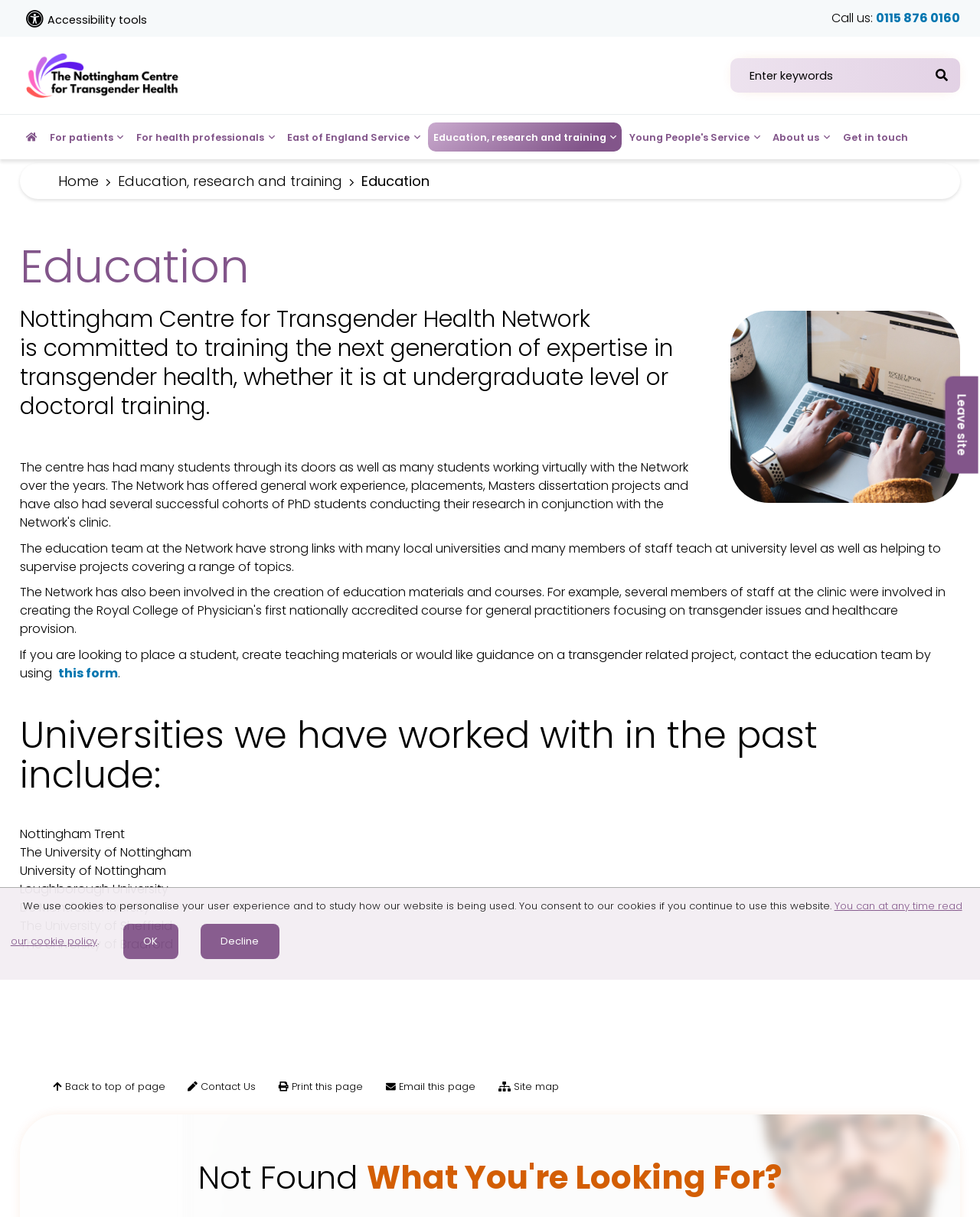Identify the bounding box coordinates of the specific part of the webpage to click to complete this instruction: "explore OUR WORK section".

None